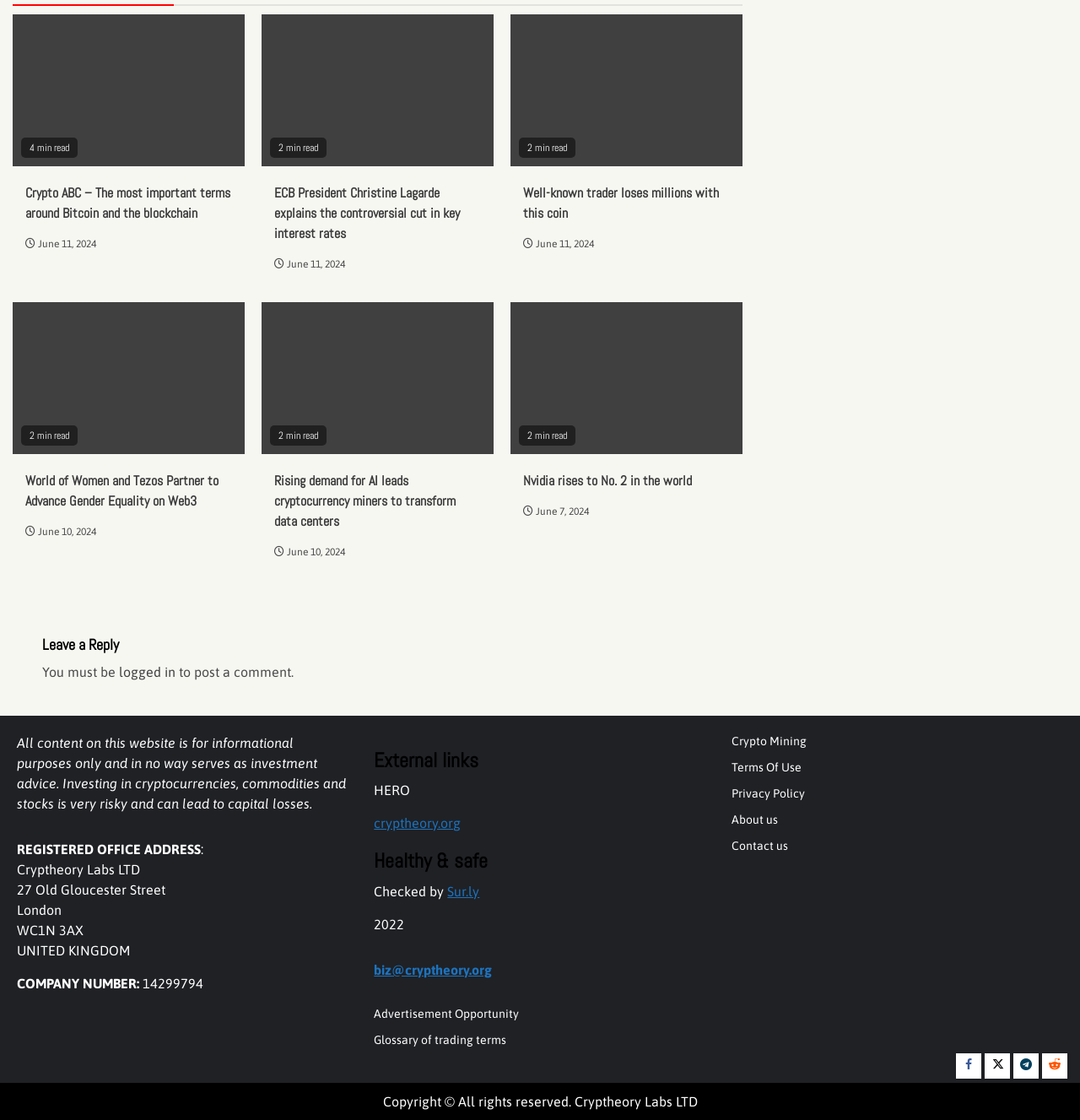Find the bounding box coordinates of the element to click in order to complete this instruction: "Learn about the partnership between World of Women and Tezos". The bounding box coordinates must be four float numbers between 0 and 1, denoted as [left, top, right, bottom].

[0.023, 0.421, 0.215, 0.457]